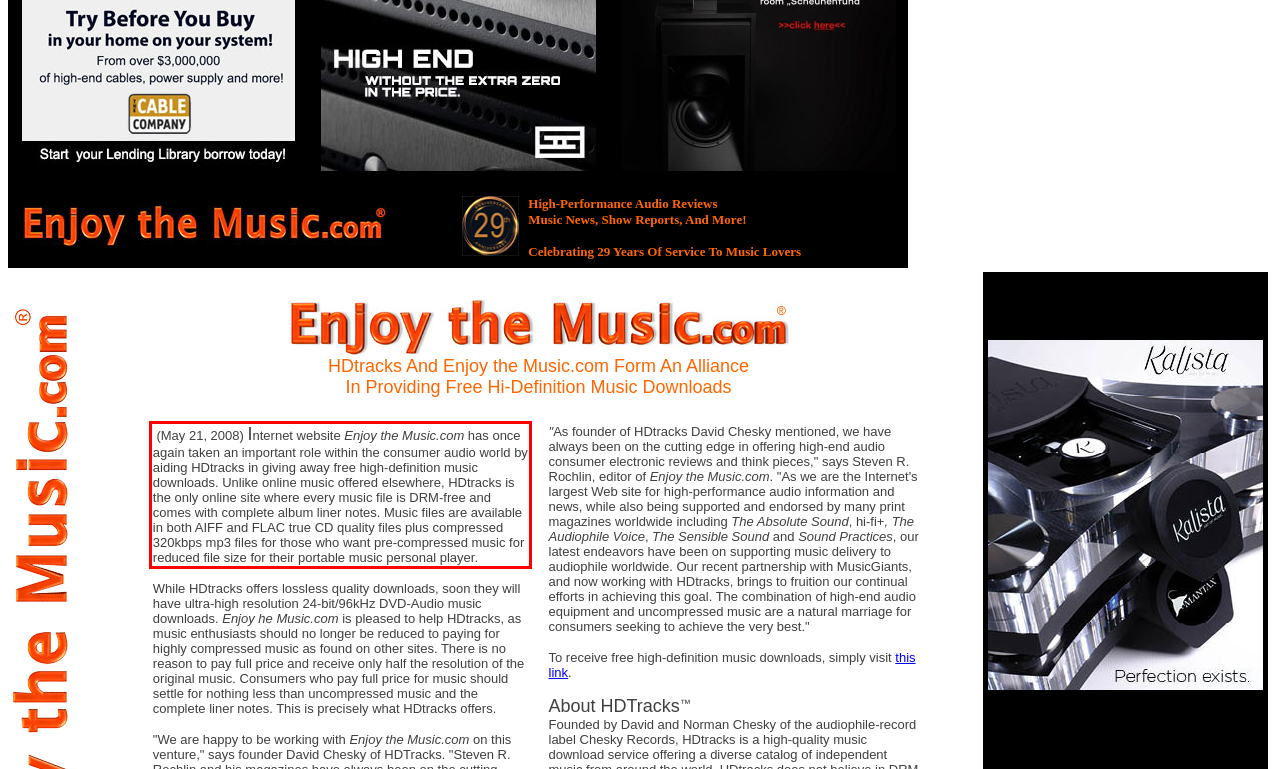Please look at the screenshot provided and find the red bounding box. Extract the text content contained within this bounding box.

(May 21, 2008) Internet website Enjoy the Music.com has once again taken an important role within the consumer audio world by aiding HDtracks in giving away free high-definition music downloads. Unlike online music offered elsewhere, HDtracks is the only online site where every music file is DRM-free and comes with complete album liner notes. Music files are available in both AIFF and FLAC true CD quality files plus compressed 320kbps mp3 files for those who want pre-compressed music for reduced file size for their portable music personal player.